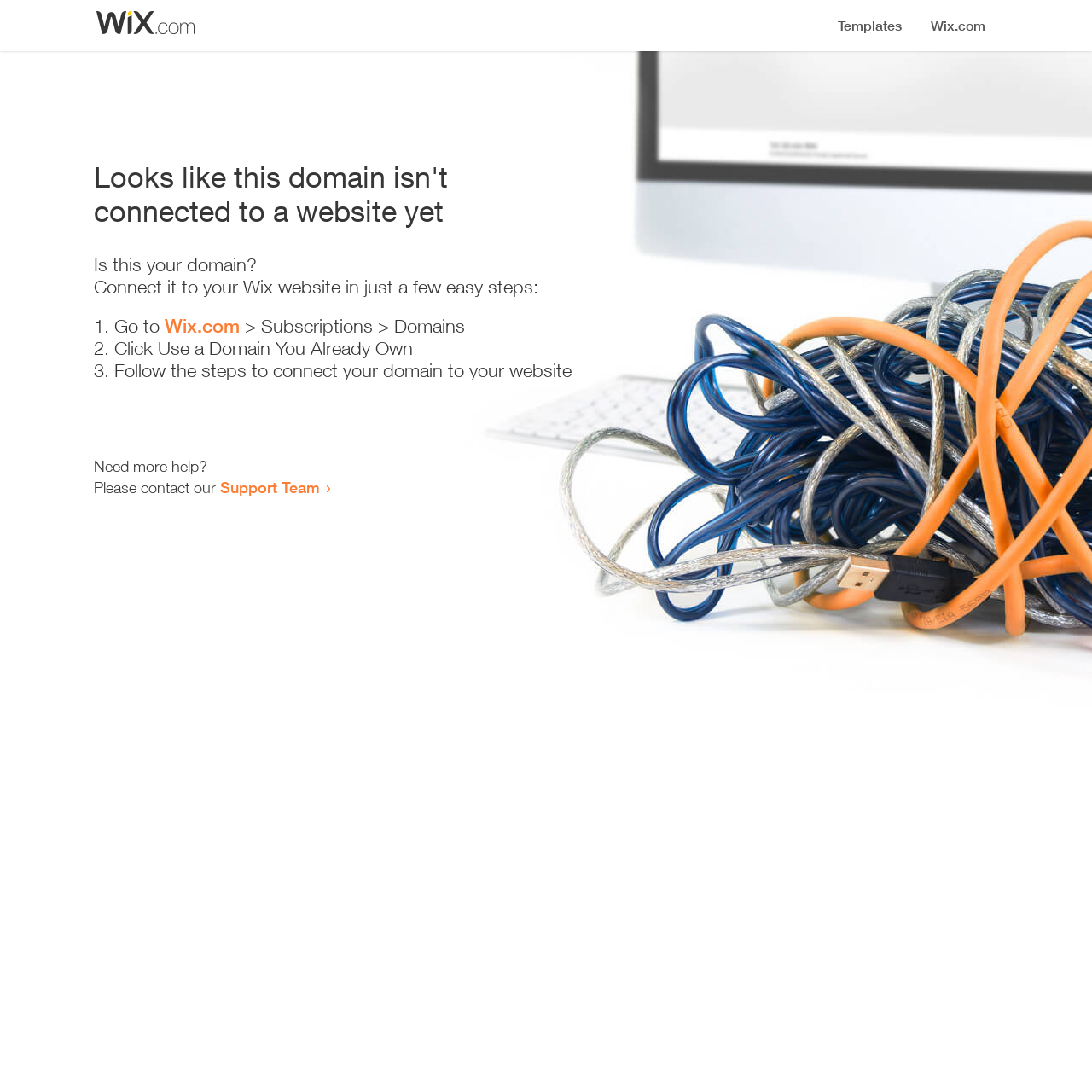How many steps are required to connect the domain?
By examining the image, provide a one-word or phrase answer.

3